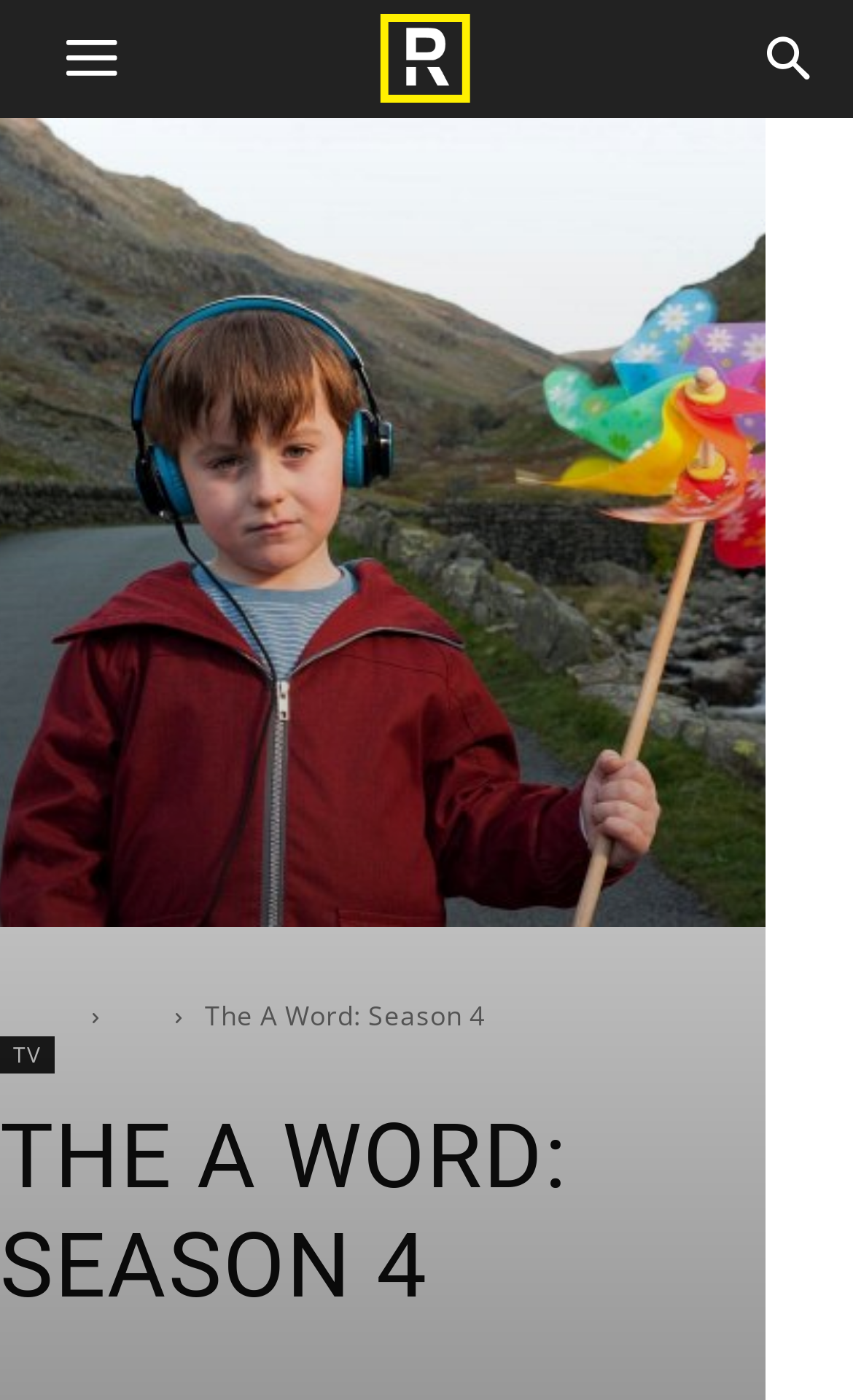Using the elements shown in the image, answer the question comprehensively: What is the title of the TV show being discussed?

I found the title of the TV show by looking at the heading elements on the page, where I saw a heading labeled 'THE A WORD: SEASON 4'. This suggests that the page is discussing the TV show 'The A Word' and its fourth season.